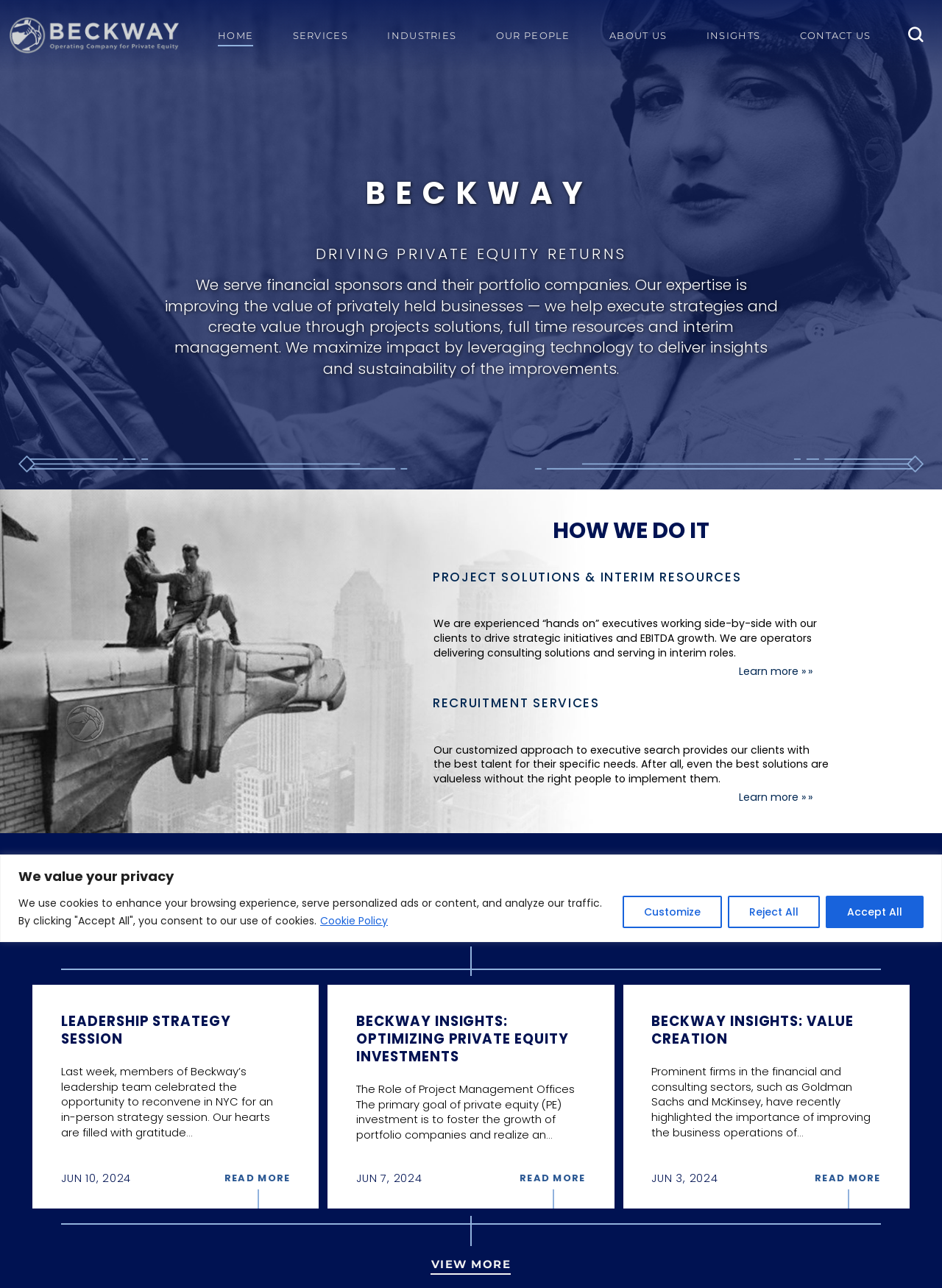What is the importance of improving business operations?
Using the information from the image, answer the question thoroughly.

According to the webpage, prominent firms like Goldman Sachs and McKinsey have highlighted the importance of improving business operations, which is related to value creation, as mentioned in the article 'BECKWAY INSIGHTS: VALUE CREATION'.